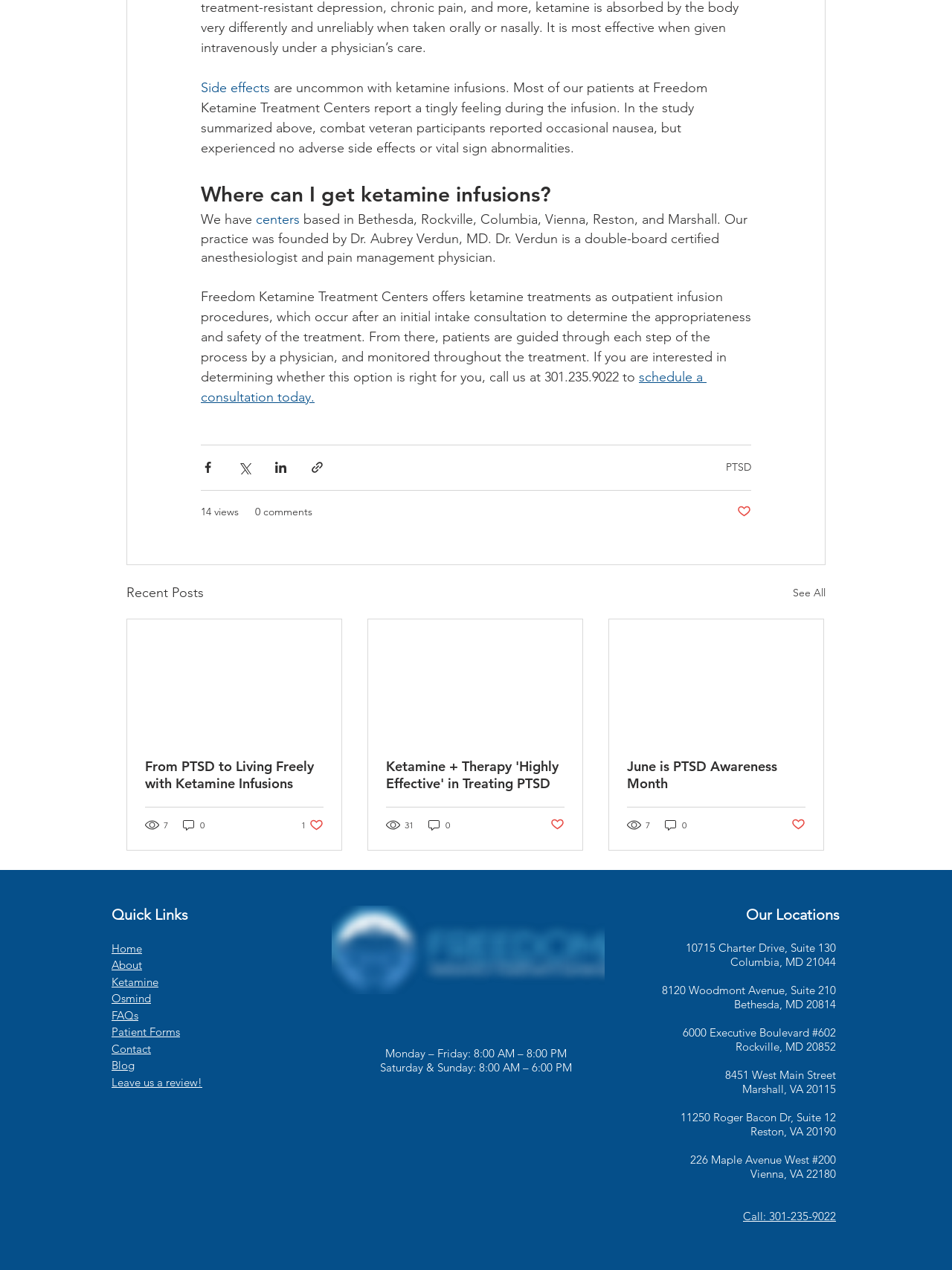Please provide a detailed answer to the question below based on the screenshot: 
What is the phone number to call for more information?

The phone number is listed at the bottom of the webpage, under the 'Our Locations' section, as 'Call: 301-235-9022'.